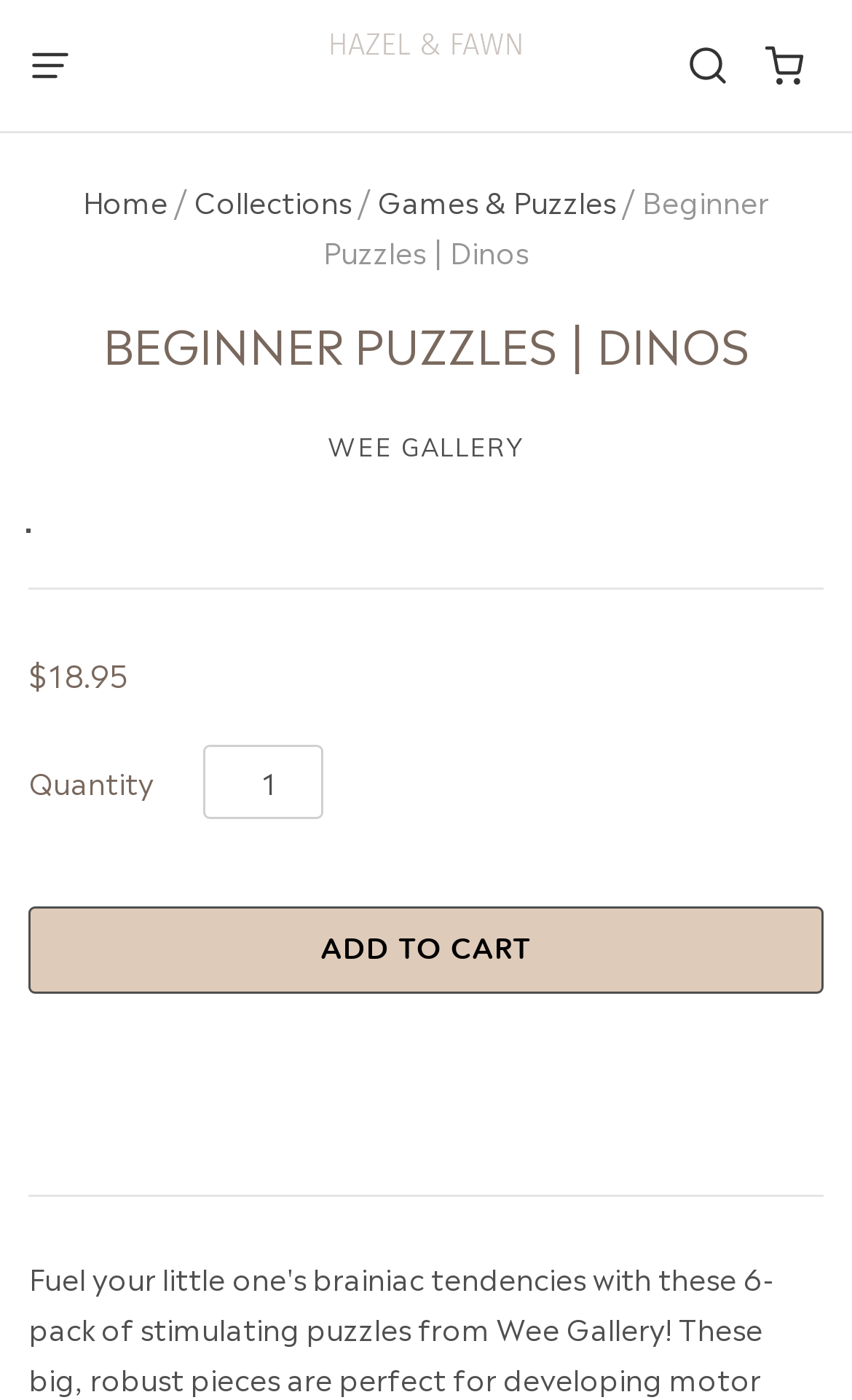Create an elaborate caption for the webpage.

This webpage is about the Wee Gallery Dinos Beginner Puzzle Set, specifically the Hazel & Fawn edition. At the top left, there is a button with an image, and next to it, there is a layout table with a link to "Hazel & Fawn" that has an image associated with it. Below this, there is another image with the same label "Hazel & Fawn". 

On the top right, there are three links with images, likely representing social media or account profiles. Below these, there is a navigation menu with links to "Home", "Collections", "Games & Puzzles", and a breadcrumb trail showing the current page as "Beginner Puzzles | Dinos". 

The main content of the page is headed by a large heading "BEGINNER PUZZLES | DINOS" that spans the entire width of the page. Below this, there is a link to "WEE GALLERY" and a price label showing "$18.95". 

Further down, there is a section to input the quantity of the product, with a label "Quantity" and a text box to enter the desired amount. Next to this, there is a button to "Add to cart" with the text "ADD TO CART" inside it. Finally, at the bottom left, there is another link with an image.